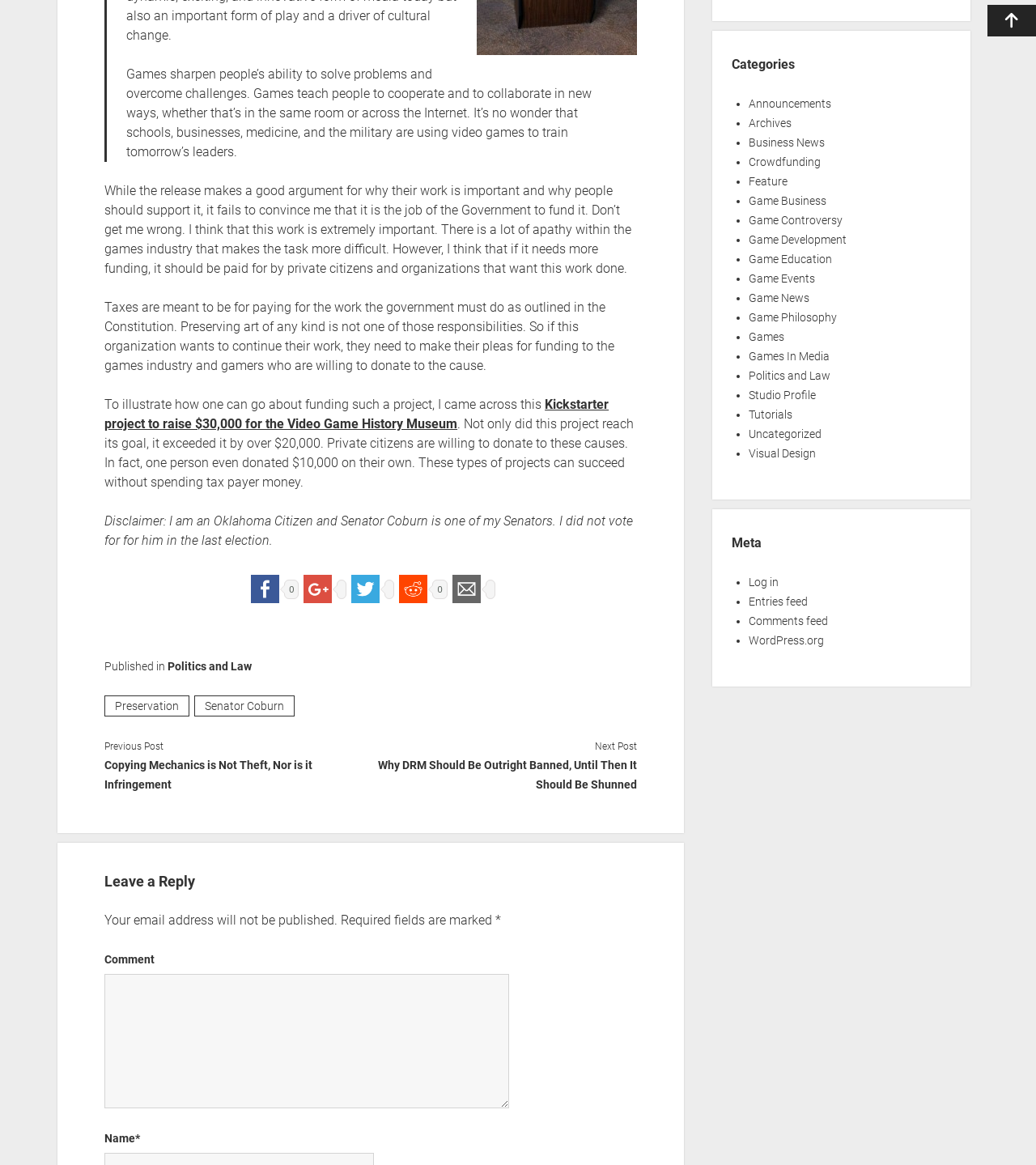Please identify the bounding box coordinates of the element on the webpage that should be clicked to follow this instruction: "Comment on the article". The bounding box coordinates should be given as four float numbers between 0 and 1, formatted as [left, top, right, bottom].

[0.101, 0.814, 0.149, 0.825]